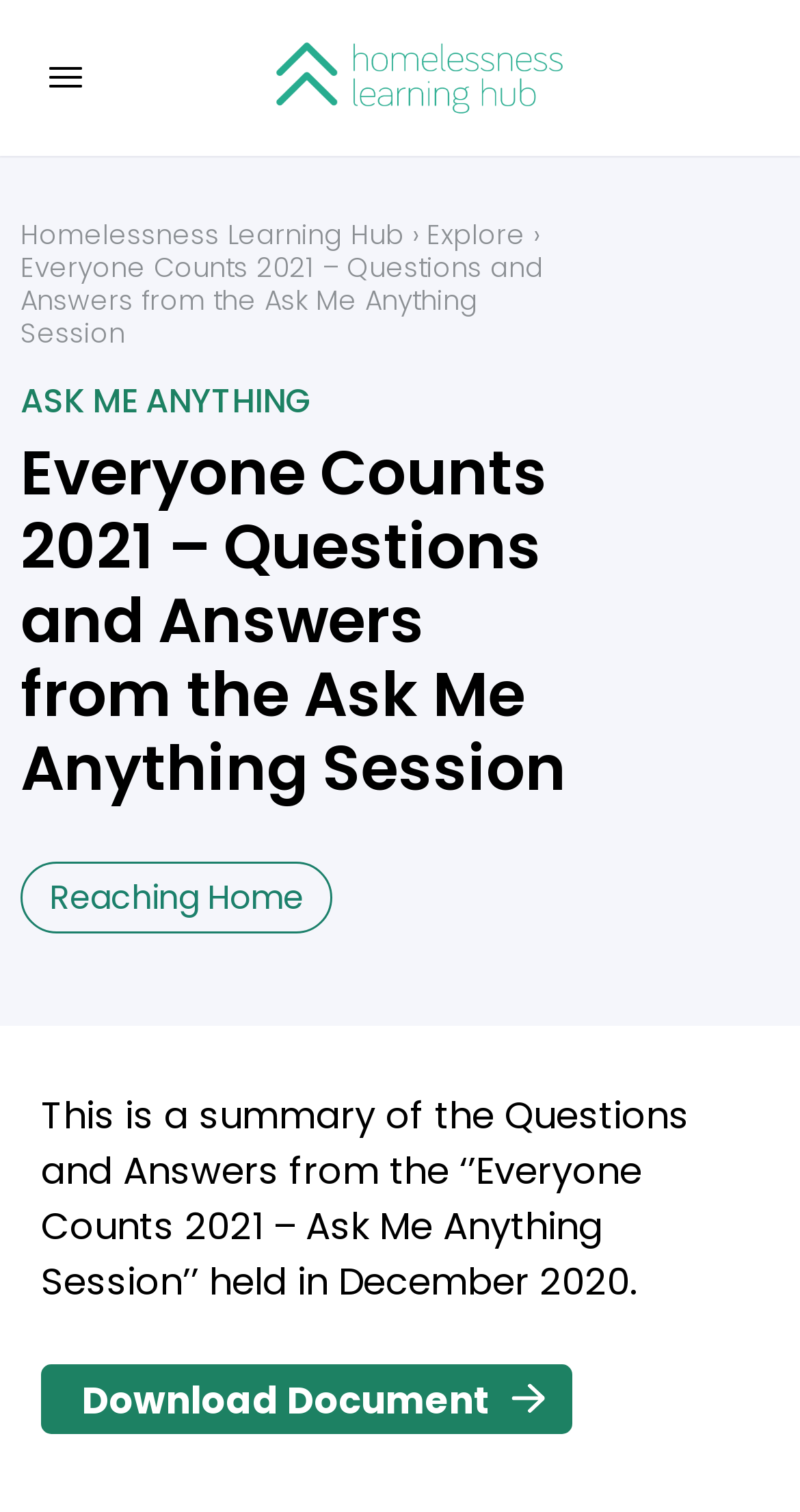Summarize the webpage in an elaborate manner.

The webpage is about the "Everyone Counts 2021 – Ask Me Anything Session" held in December 2020, which is a summary of questions and answers. At the top left corner, there is a small icon represented by '\uedb1'. Next to it, there is a logo of "Homelessness Learning Hub" with a link to the hub's homepage. 

On the top navigation bar, there are three links: "Homelessness Learning Hub", "›", and "Explore". The title of the webpage "Everyone Counts 2021 – Questions and Answers from the Ask Me Anything Session" is displayed prominently above a heading that says "ASK ME ANYTHING". 

Below the title, there is a main section that takes up most of the page. It contains an article with a brief summary of the questions and answers session, stating that it was held in December 2020. At the bottom of the page, there is a link to "Download Document". On the top right side, there is a small text "Reaching Home".